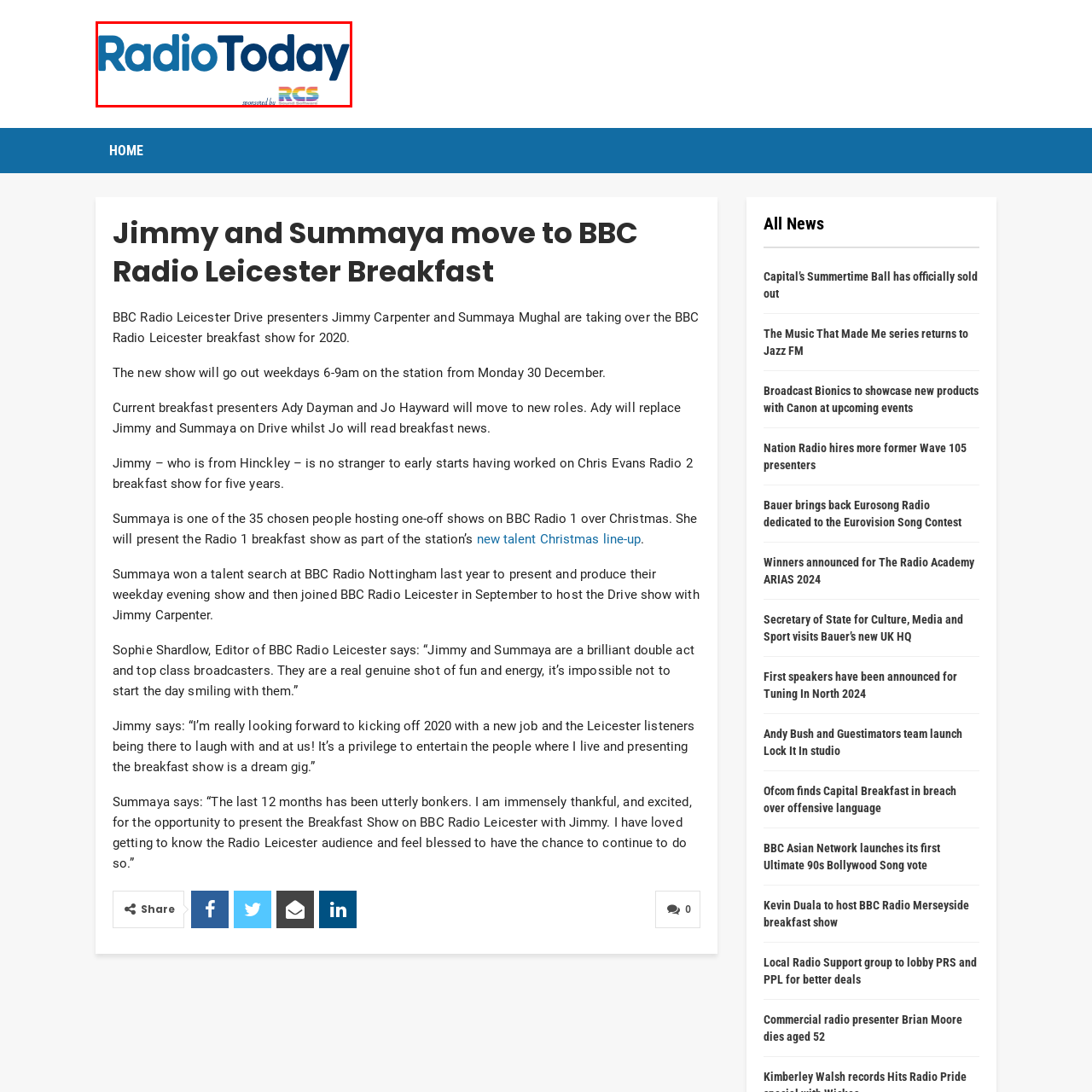Elaborate on the details of the image that is highlighted by the red boundary.

The image features the logo of "RadioToday," prominently displayed in a large, bold font that emphasizes the name of the publication. Beneath the main title is a colorful sponsorship label from RCS, showcasing a range of vibrant colors. This visual representation reflects the brand's identity and its role in the radio broadcasting industry, delivering news and updates. The overall design and color scheme aim to capture attention while conveying a sense of modernity and professionalism.